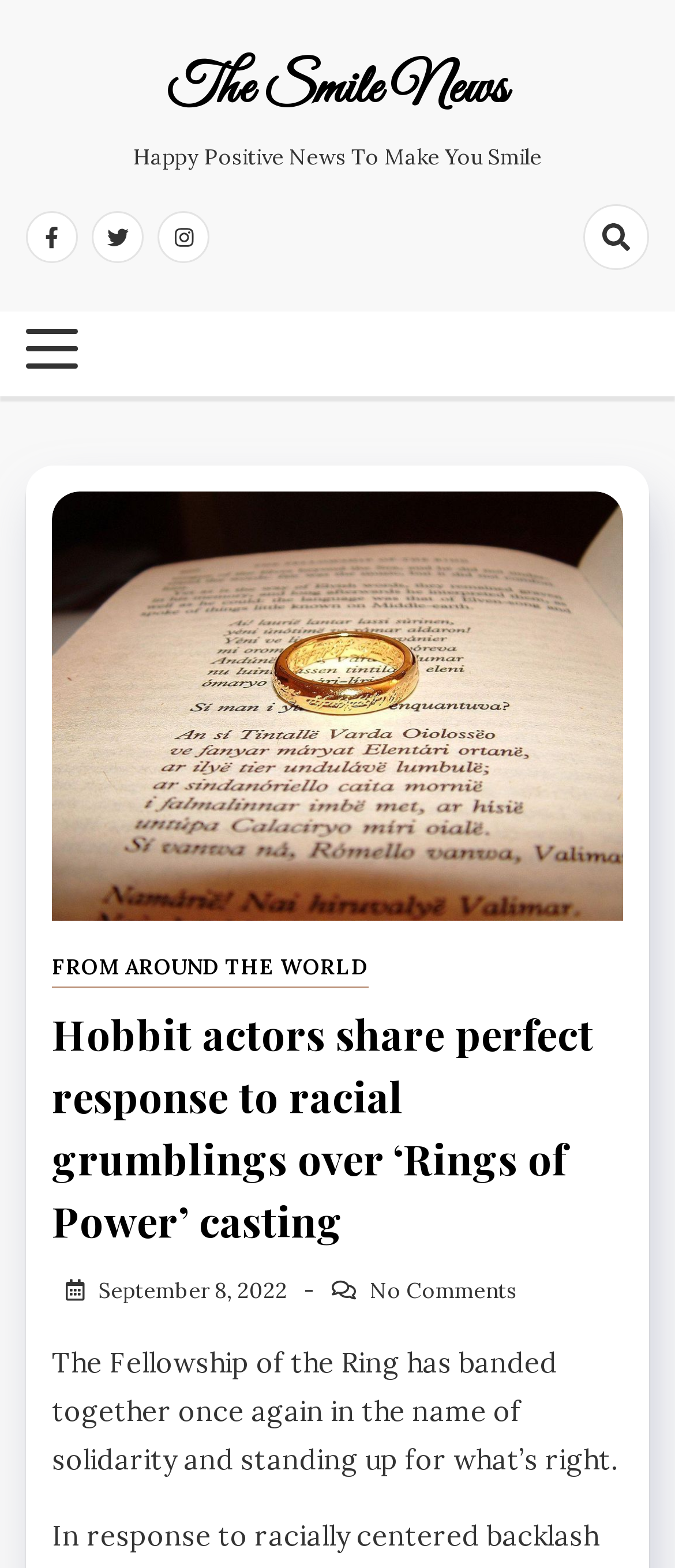Explain the features and main sections of the webpage comprehensively.

The webpage appears to be a news article from "The Smile News" with a focus on a positive story. At the top, there are several links, including three small icons and a link to "The Smile News" itself, which takes up most of the top section. Below this, there is a static text element with the title "Happy Positive News To Make You Smile".

The main content of the article is situated below, with a large figure taking up most of the width. Above the figure, there is a link to "FROM AROUND THE WORLD". The article's title, "Hobbit actors share perfect response to racial grumblings over ‘Rings of Power’ casting", is displayed prominently in a heading element.

Below the title, there is a link with the date "September 8, 2022", accompanied by a small clock icon. To the right of this, there is a link indicating "No Comments". The main text of the article begins with the sentence "The Fellowship of the Ring has banded together once again in the name of solidarity and standing up for what’s right."